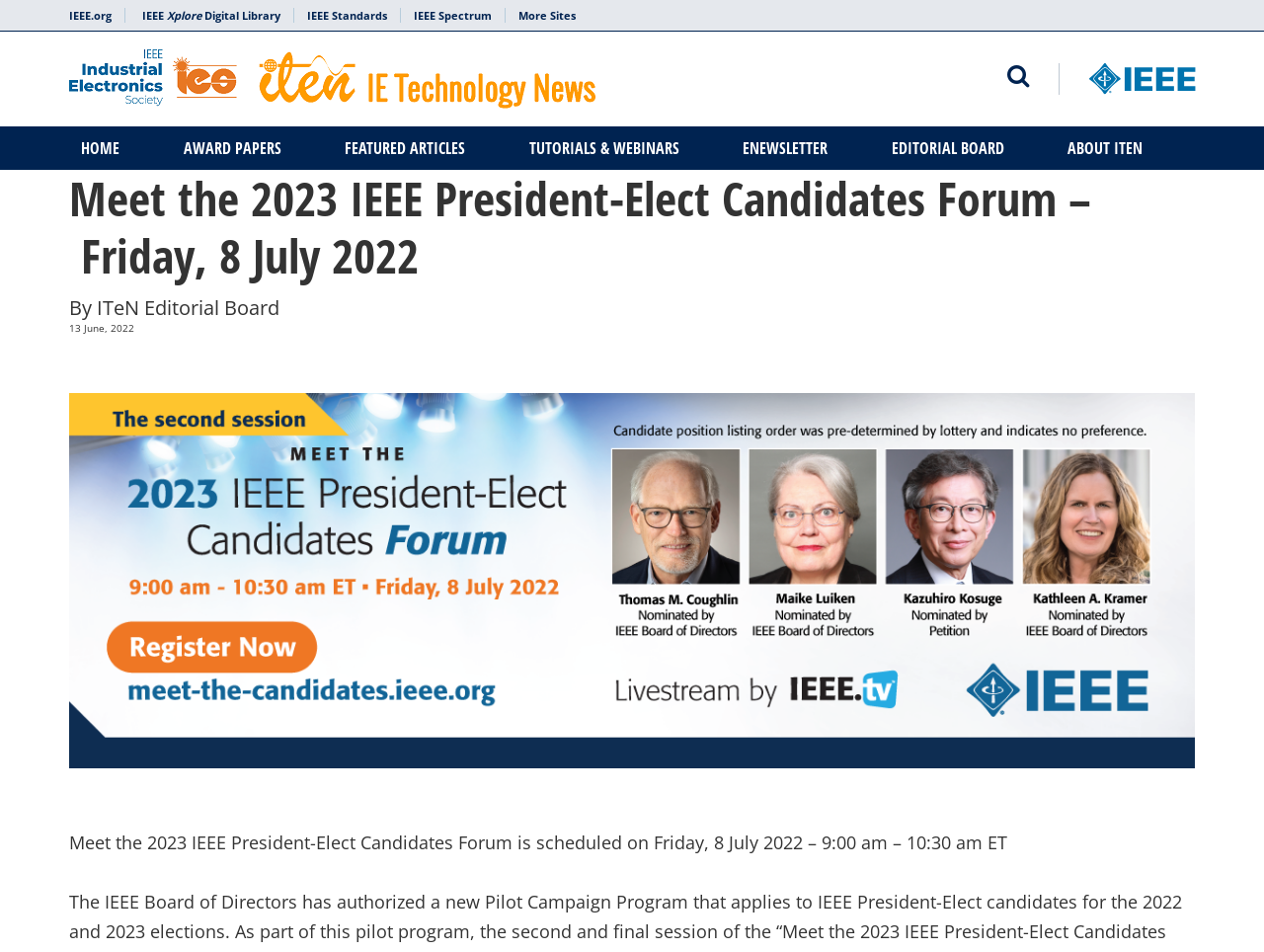Locate the coordinates of the bounding box for the clickable region that fulfills this instruction: "Go to HOME page".

[0.055, 0.147, 0.104, 0.164]